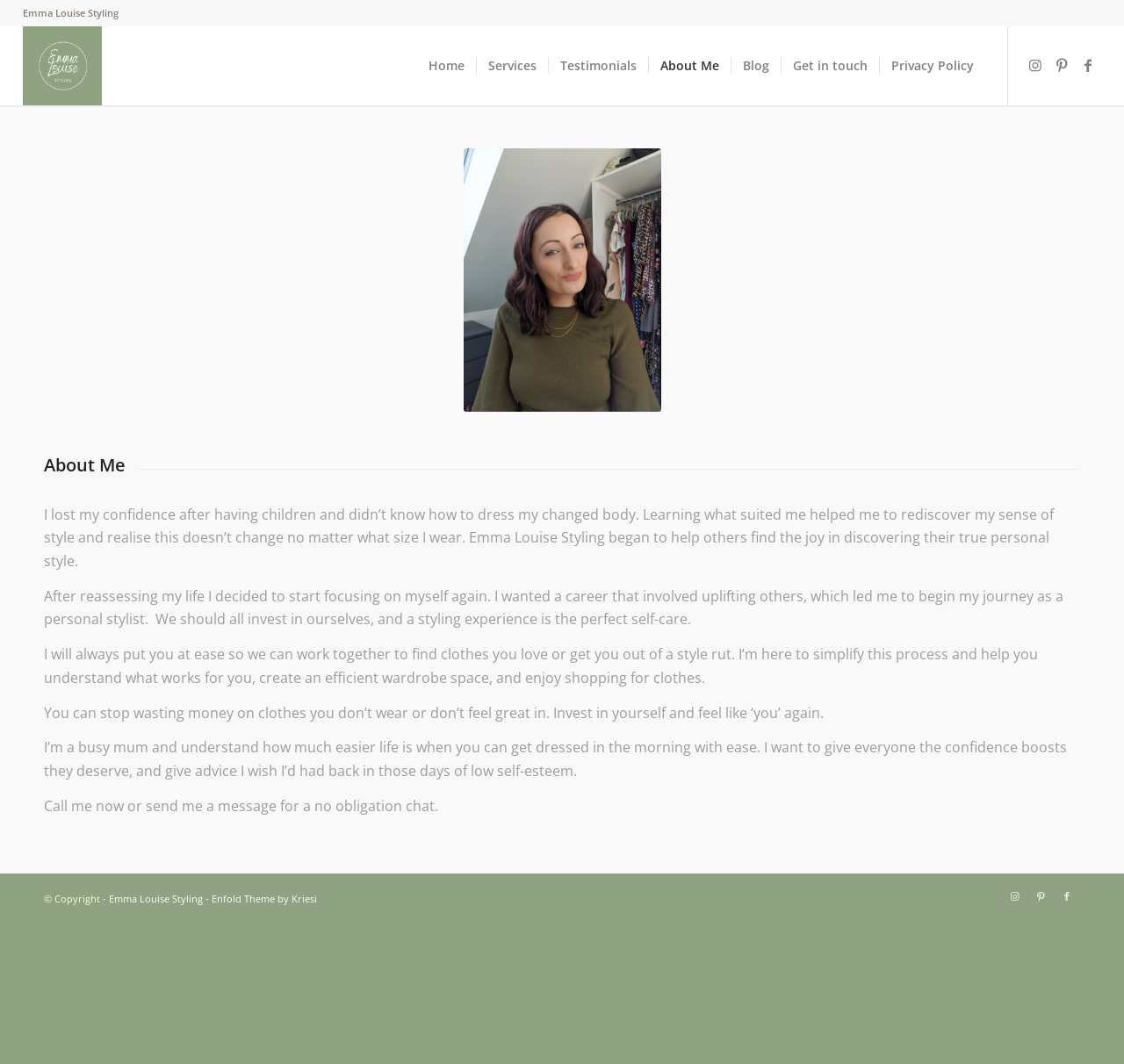Please identify the bounding box coordinates for the region that you need to click to follow this instruction: "Click on the 'Home' link".

[0.371, 0.025, 0.424, 0.099]